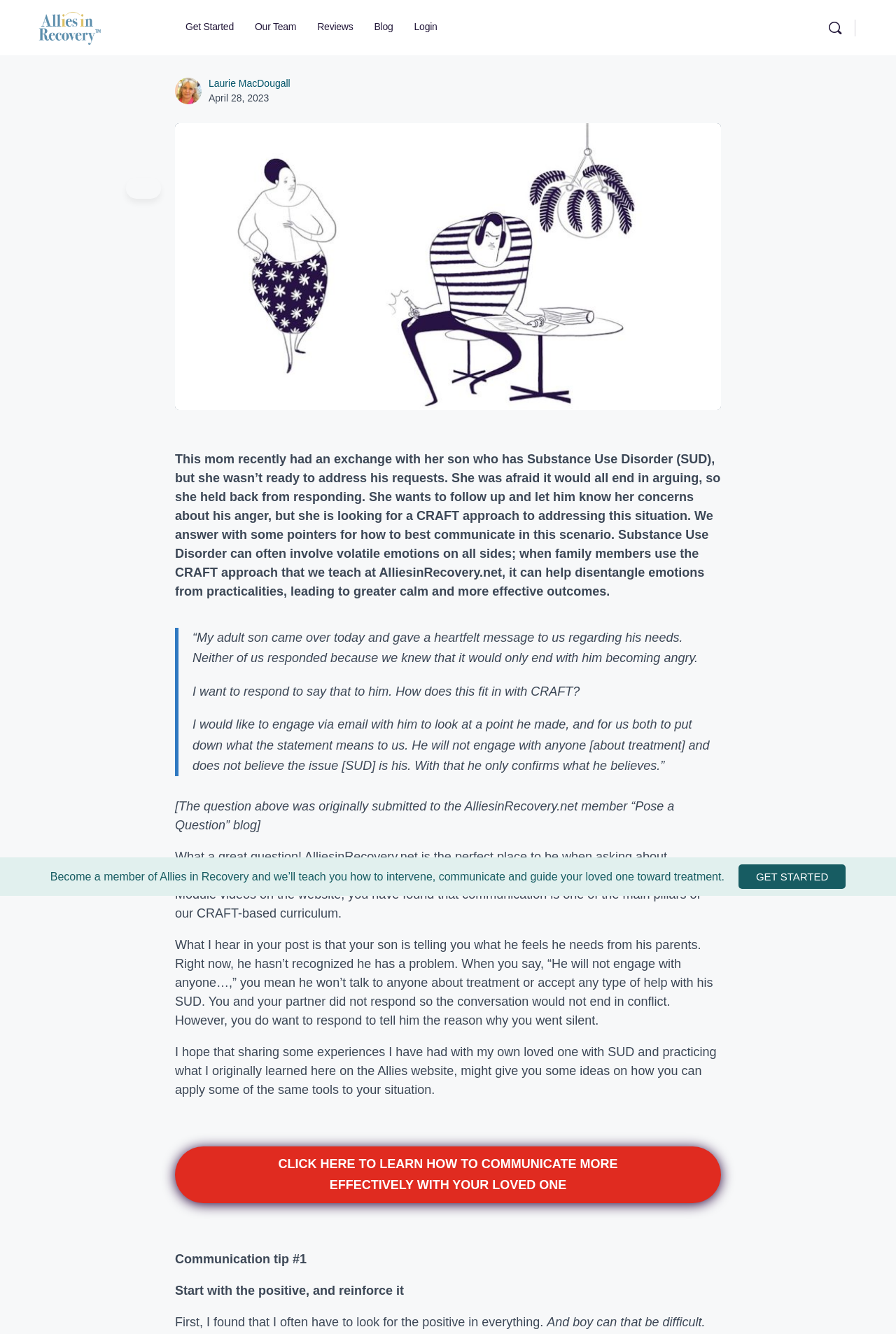Highlight the bounding box coordinates of the element that should be clicked to carry out the following instruction: "Learn how to communicate more effectively with your loved one". The coordinates must be given as four float numbers ranging from 0 to 1, i.e., [left, top, right, bottom].

[0.195, 0.859, 0.805, 0.902]